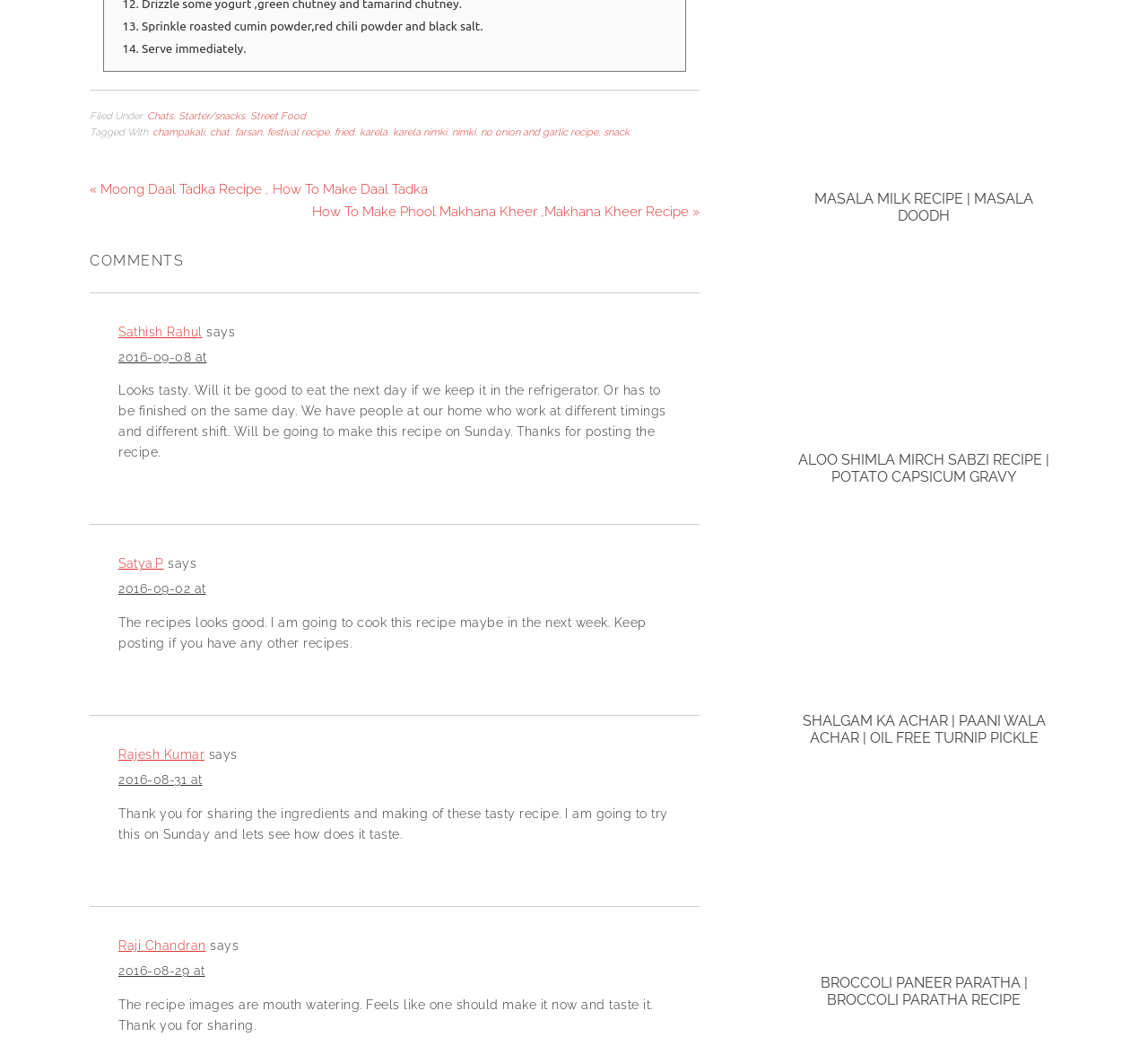Determine the bounding box coordinates for the HTML element described here: "Raji Chandran".

[0.103, 0.883, 0.179, 0.897]